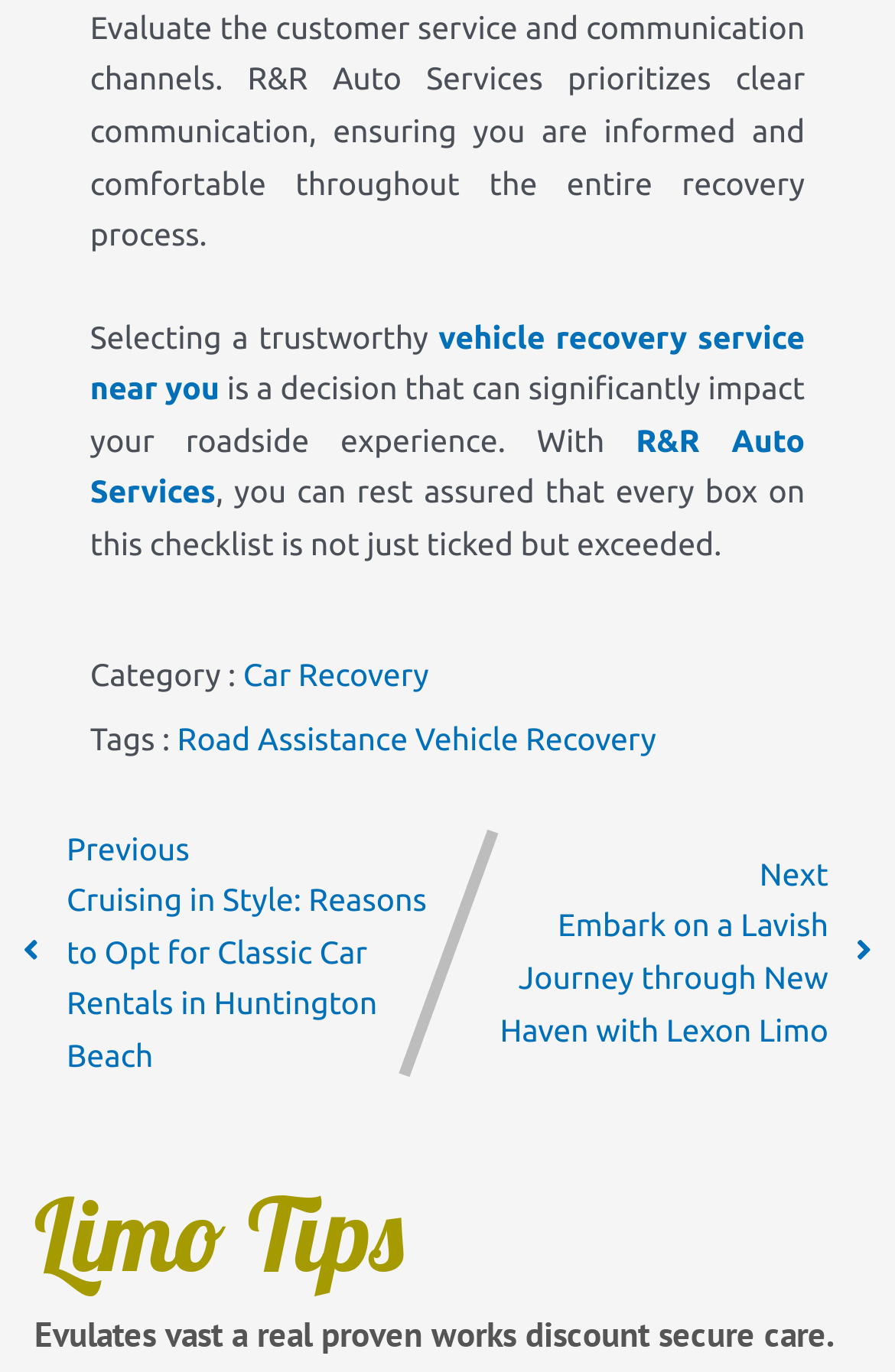What is the category of the webpage? Examine the screenshot and reply using just one word or a brief phrase.

Car Recovery